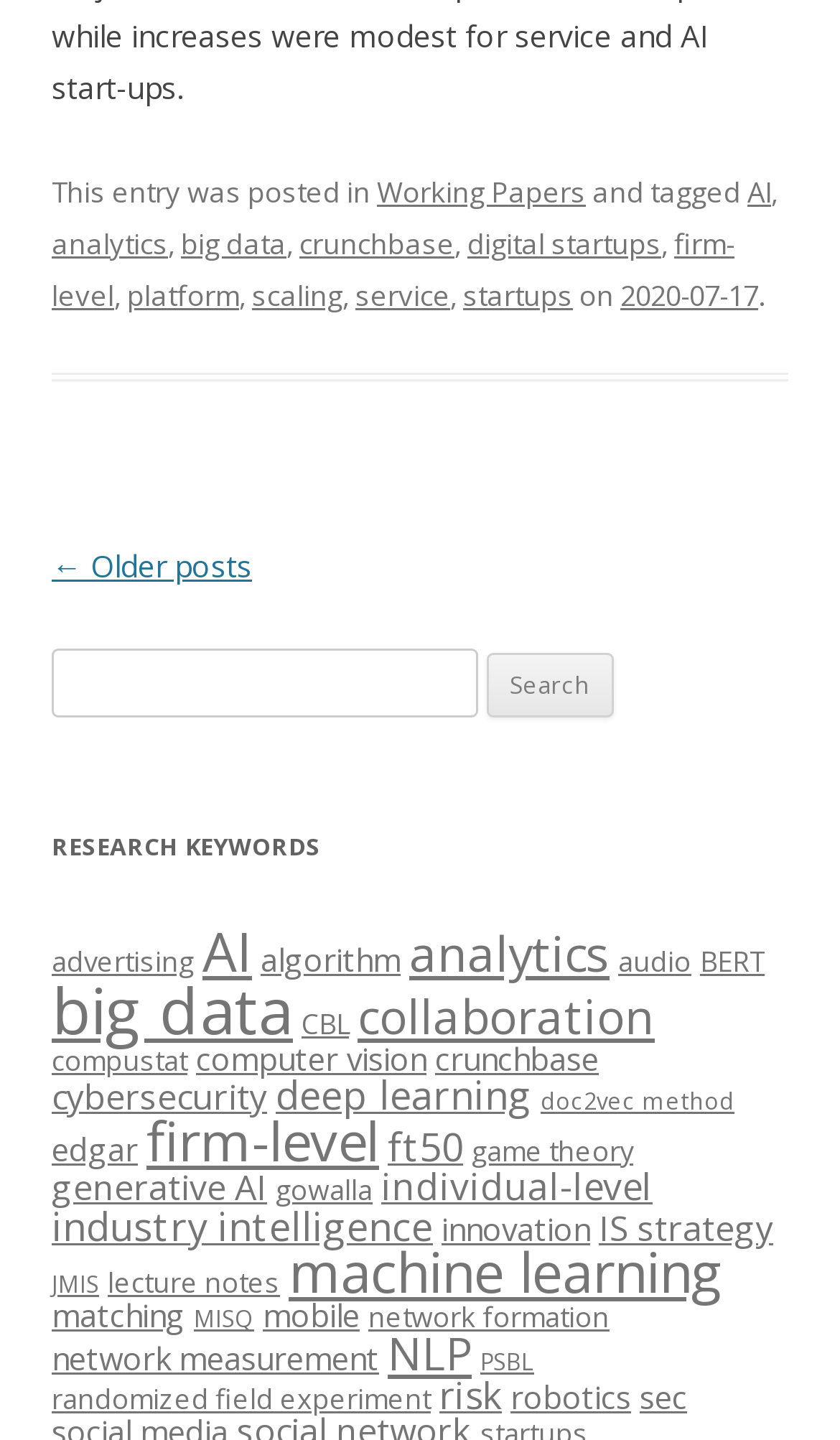Identify the bounding box coordinates of the specific part of the webpage to click to complete this instruction: "Explore 'big data' research keywords".

[0.215, 0.156, 0.341, 0.183]